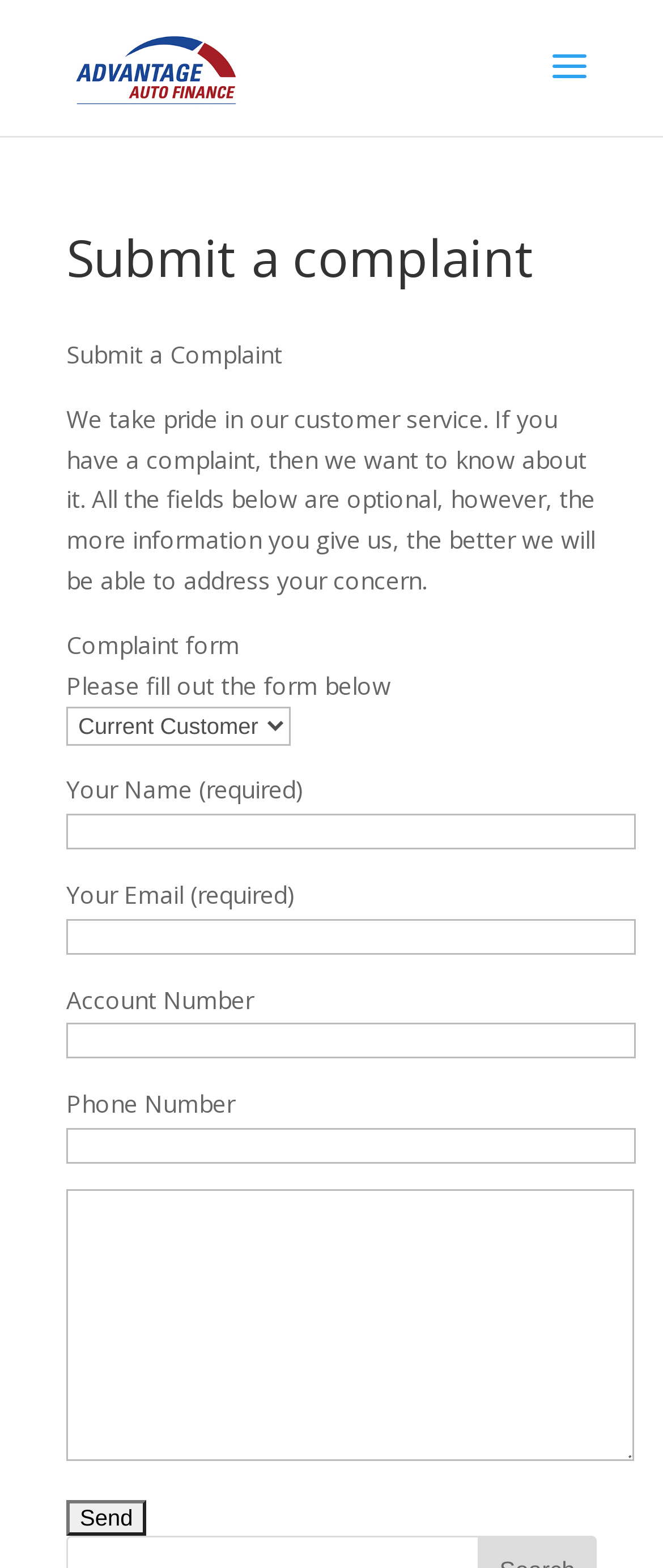What is the purpose of this webpage?
Kindly offer a comprehensive and detailed response to the question.

Based on the webpage content, it appears that the purpose of this webpage is to allow users to submit a complaint to Advantage Auto Finance. The webpage provides a form with fields to fill out, including name, email, account number, and phone number, and a 'Send' button to submit the complaint.